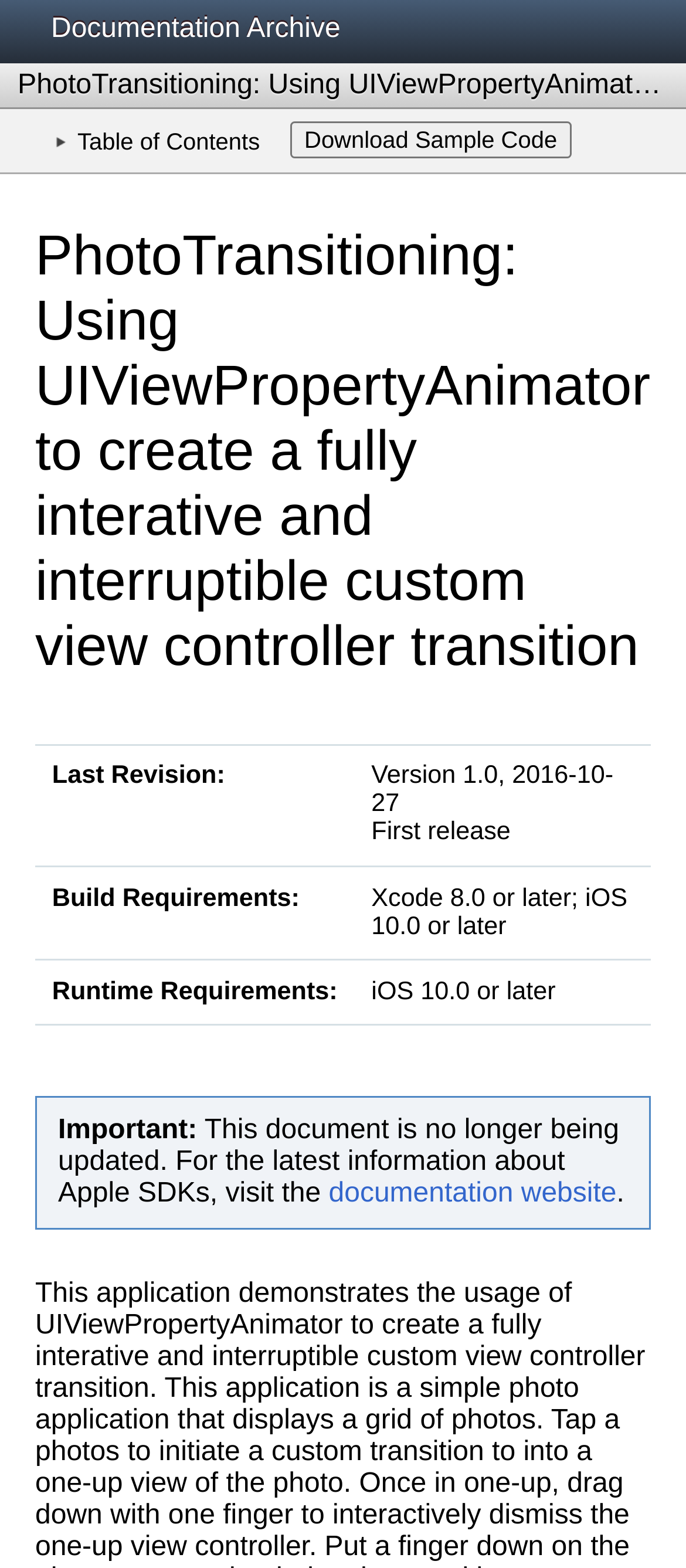Respond with a single word or short phrase to the following question: 
What is the warning message on the webpage?

This document is no longer being updated.